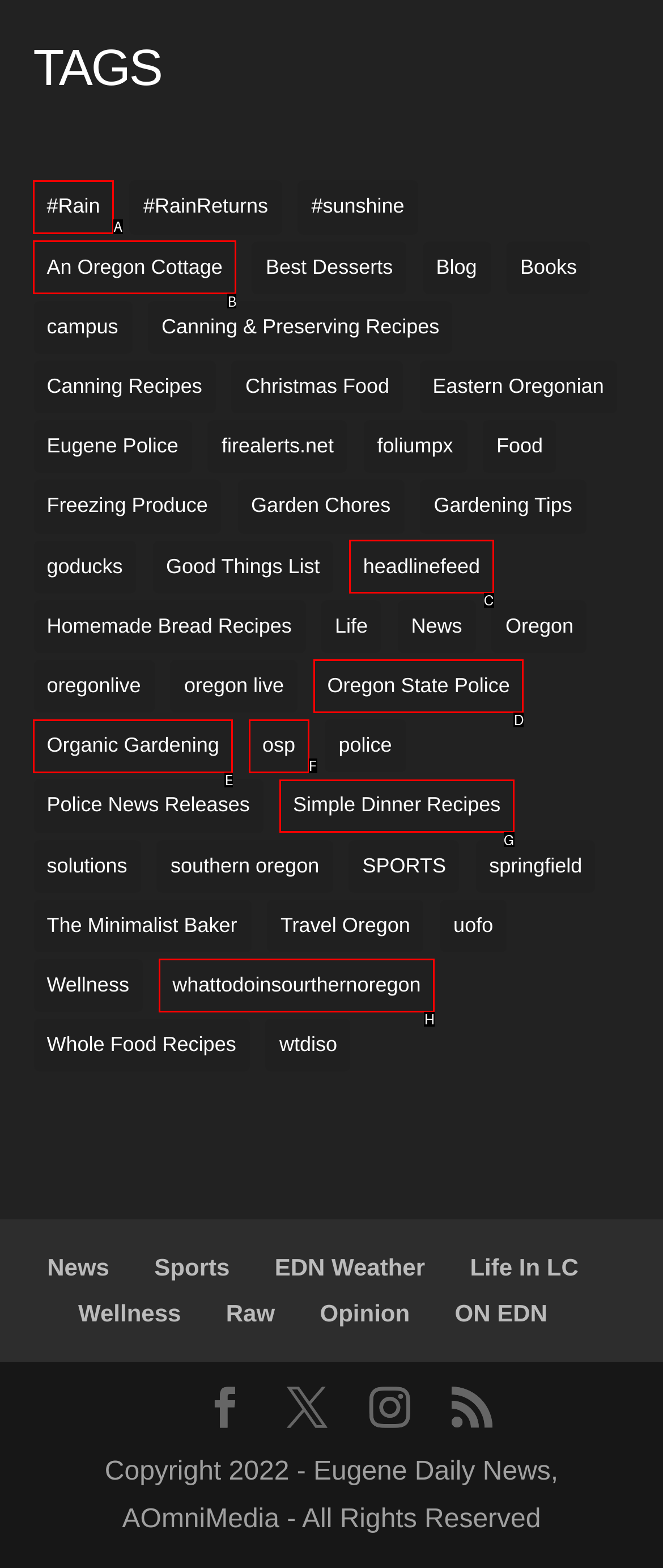Point out the HTML element I should click to achieve the following task: Jump to Notes Provide the letter of the selected option from the choices.

None